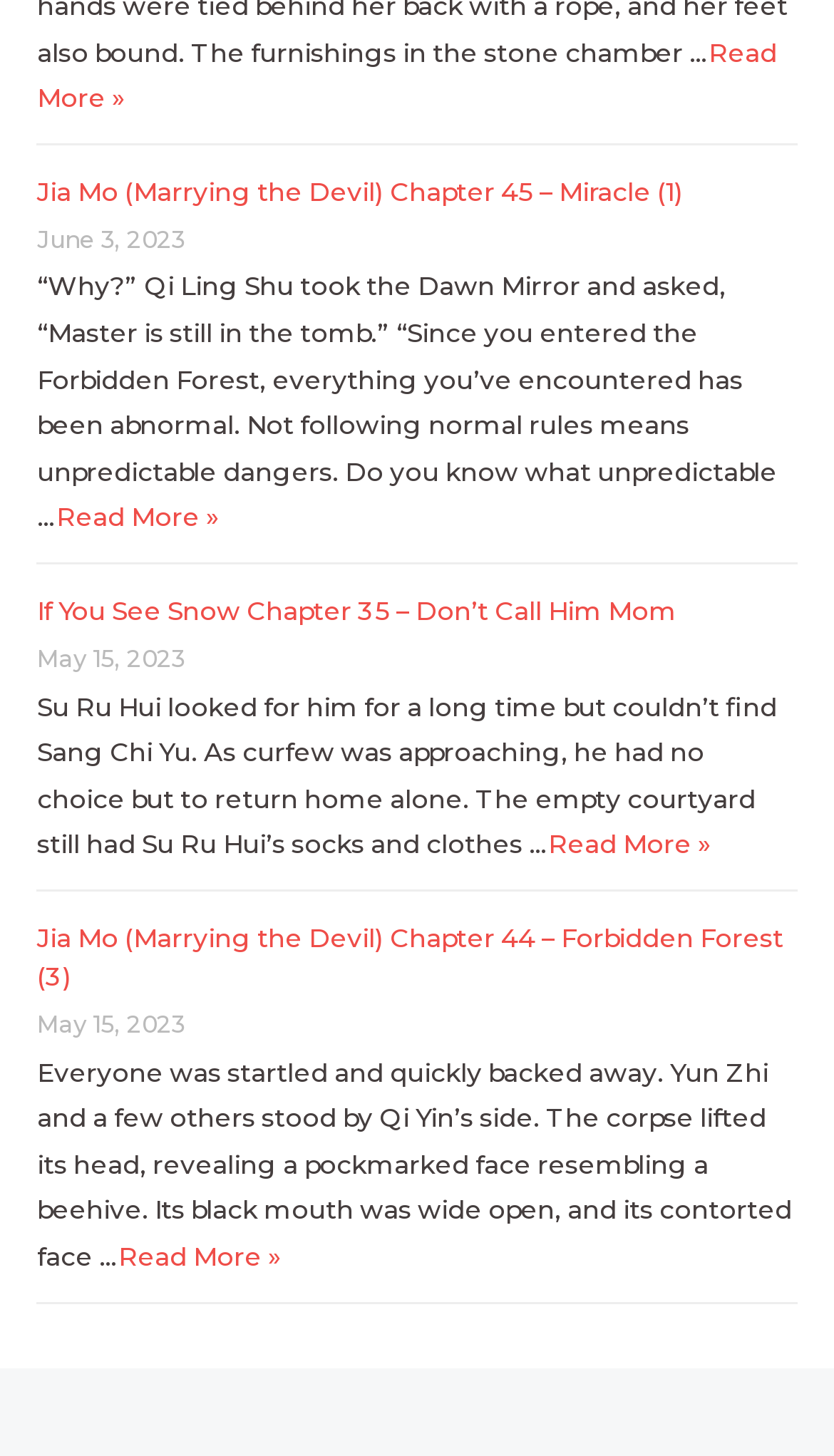Carefully observe the image and respond to the question with a detailed answer:
What is the title of the first chapter?

I determined the answer by looking at the first heading element, which contains the text 'Jia Mo (Marrying the Devil) Chapter 45 – Miracle (1)'. This suggests that the title of the first chapter is 'Jia Mo (Marrying the Devil) Chapter 45'.